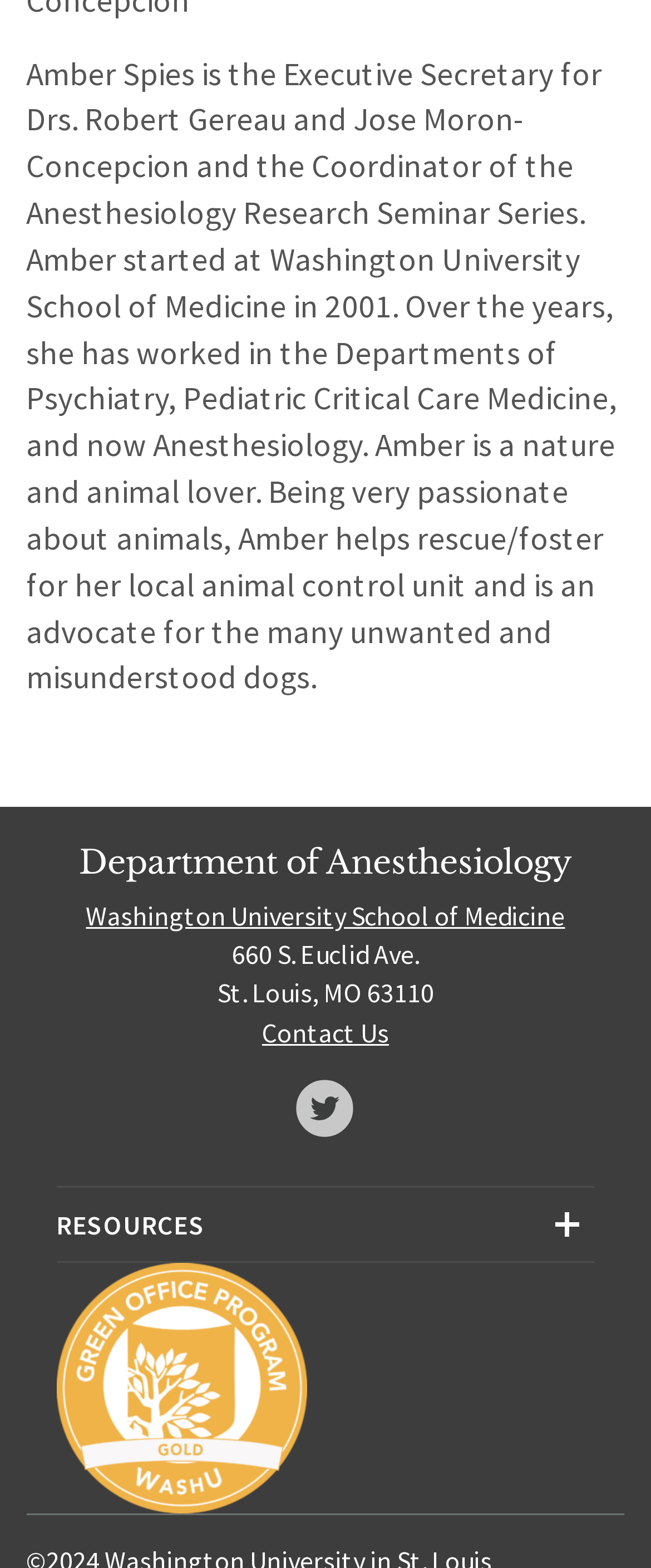What is the department Amber Spies works in?
Please provide a single word or phrase as the answer based on the screenshot.

Anesthesiology